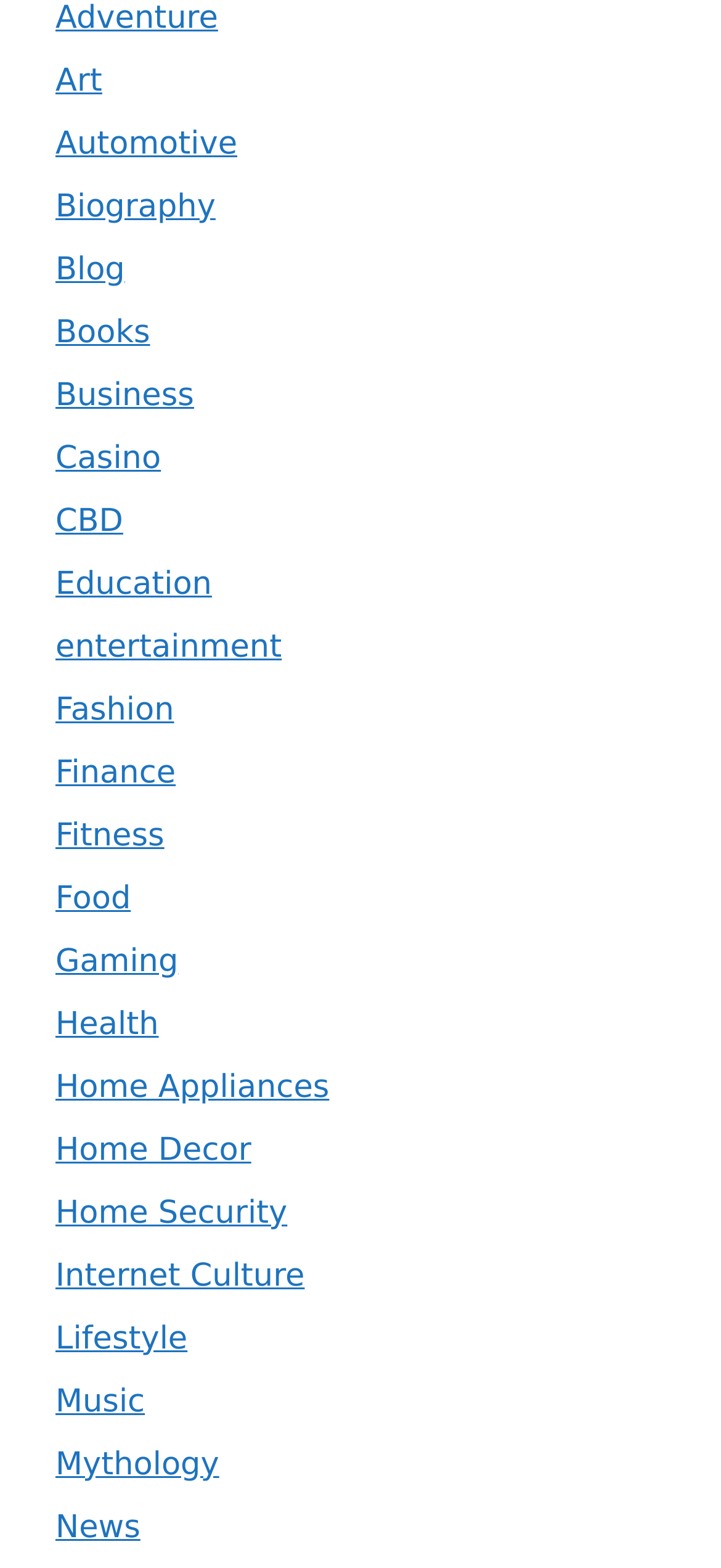Please provide a comprehensive answer to the question based on the screenshot: Is 'Home Security' a category?

Yes, 'Home Security' is a category listed on the webpage. It is a link element with a bounding box of [0.077, 0.762, 0.399, 0.785] and is located below 'Home Decor'.